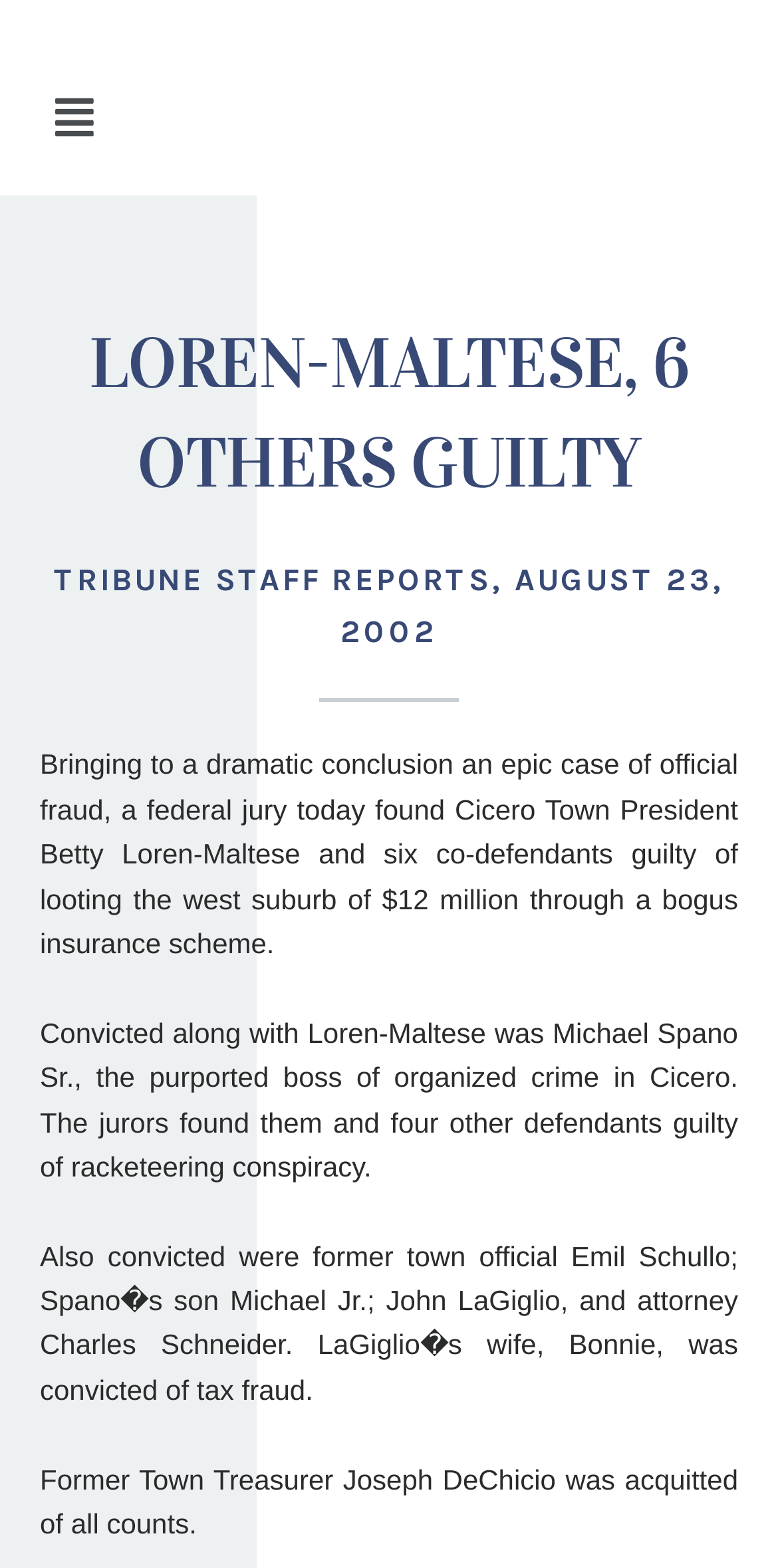Using the image as a reference, answer the following question in as much detail as possible:
How many defendants were found guilty of racketeering conspiracy?

The article states that the jurors found Loren-Maltese, Michael Spano Sr., and four other defendants guilty of racketeering conspiracy, which makes a total of six defendants.